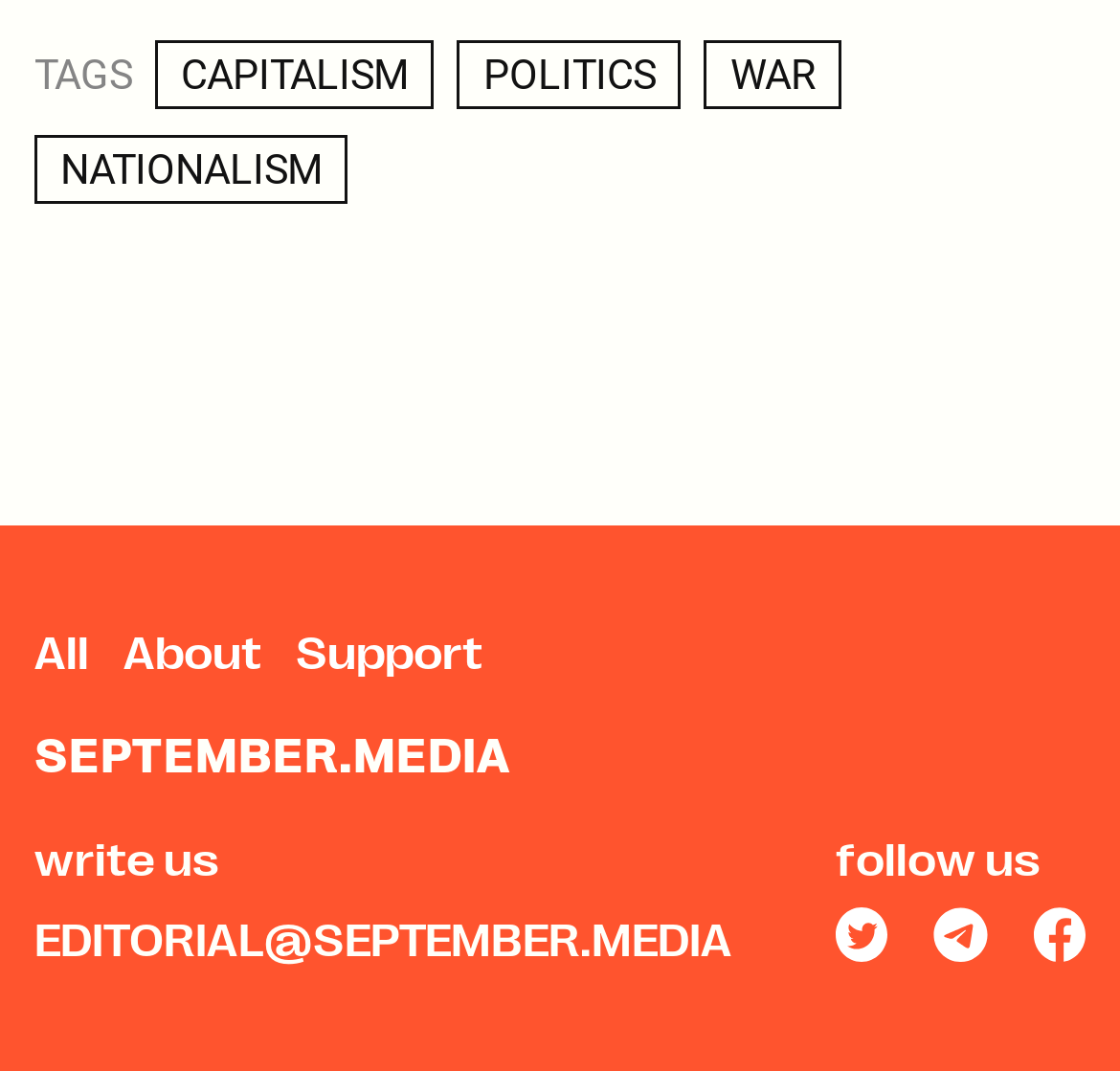Provide your answer in a single word or phrase: 
What is the last link in the footer?

social media link